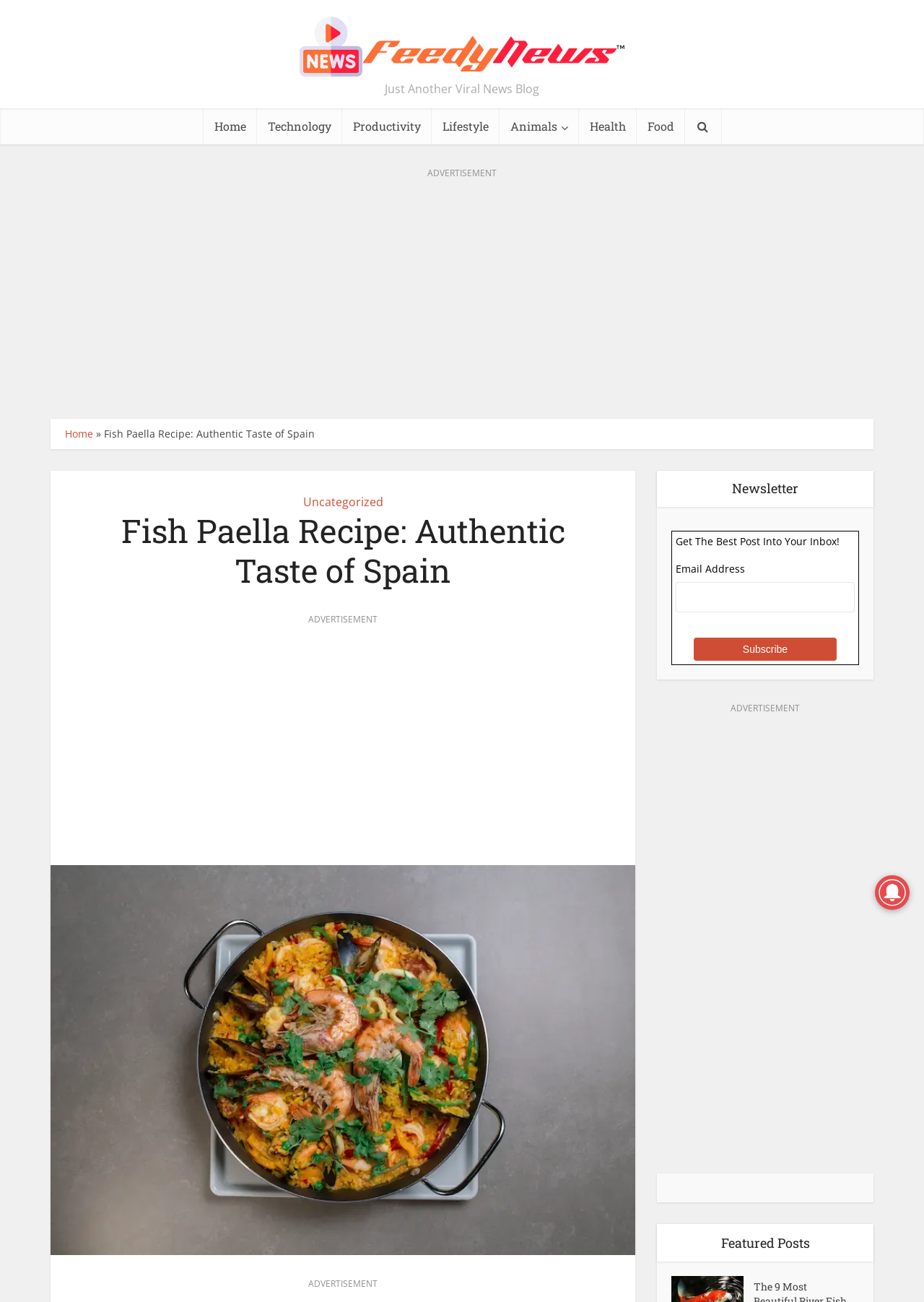Generate the text content of the main headline of the webpage.

Fish Paella Recipe: Authentic Taste of Spain